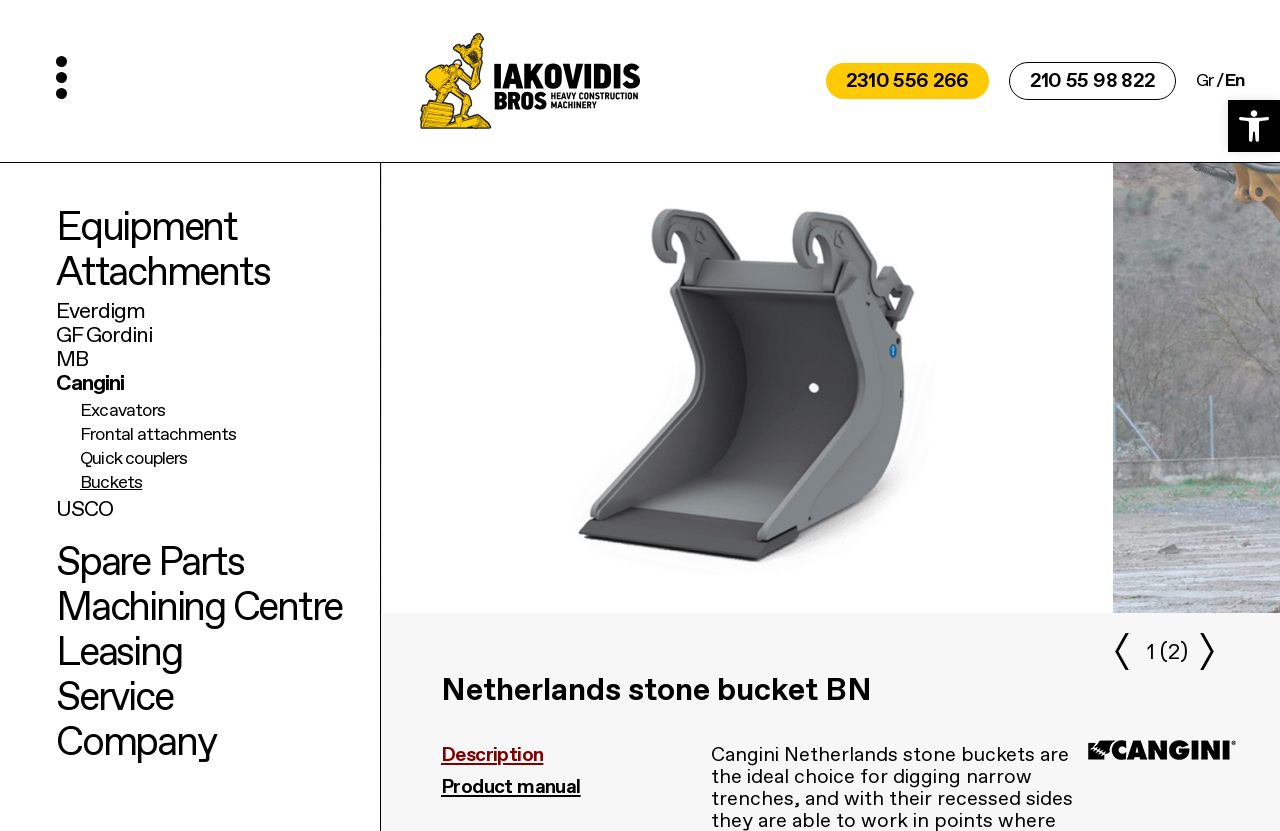What type of equipment is shown in the product image?
Offer a detailed and full explanation in response to the question.

I determined the answer by looking at the product image, which is a prominent element on the webpage. The image shows a stone bucket, which is a type of equipment used for digging and excavation.